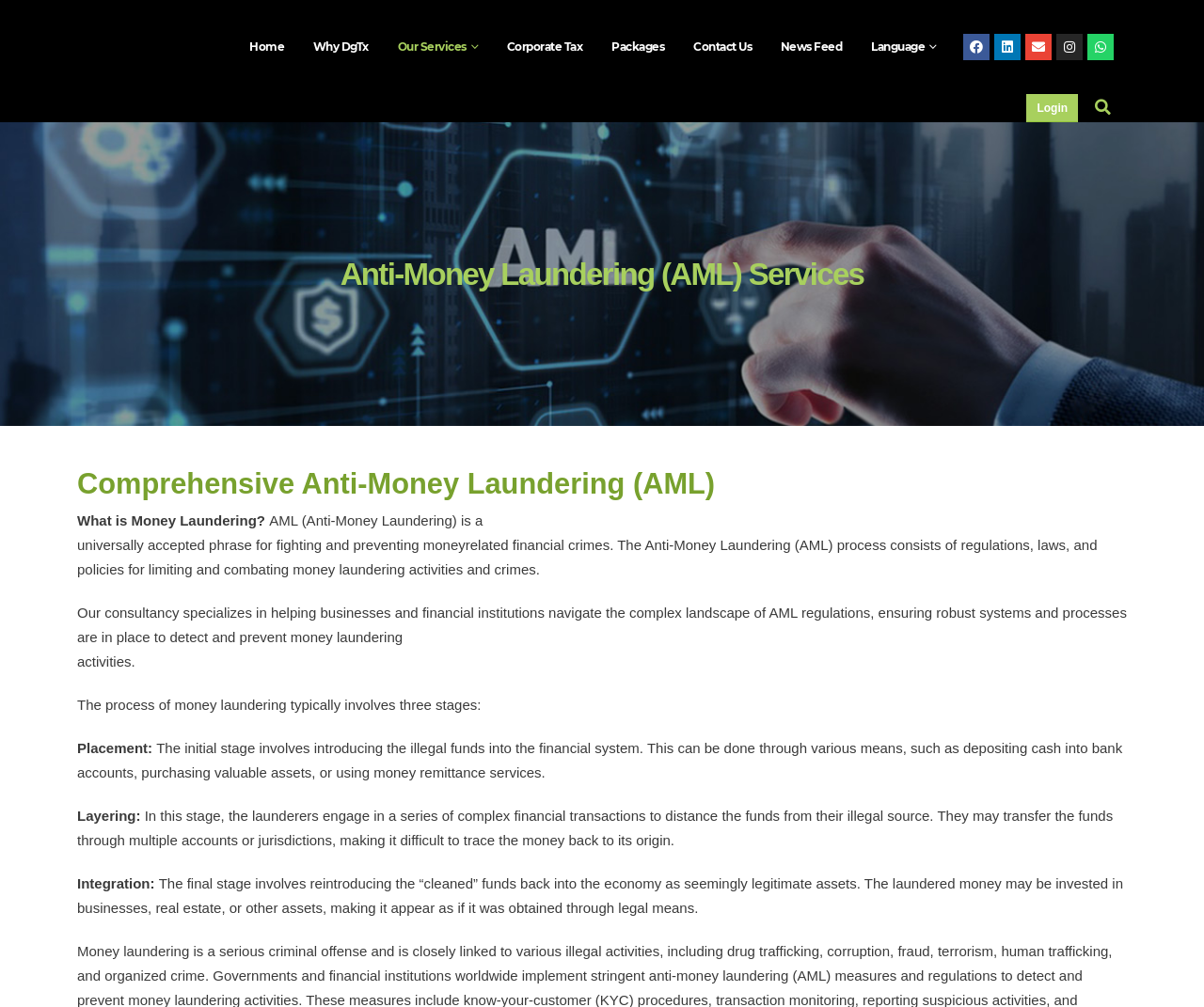Please give a one-word or short phrase response to the following question: 
What is the role of DgTx consultancy?

Helping businesses navigate AML regulations